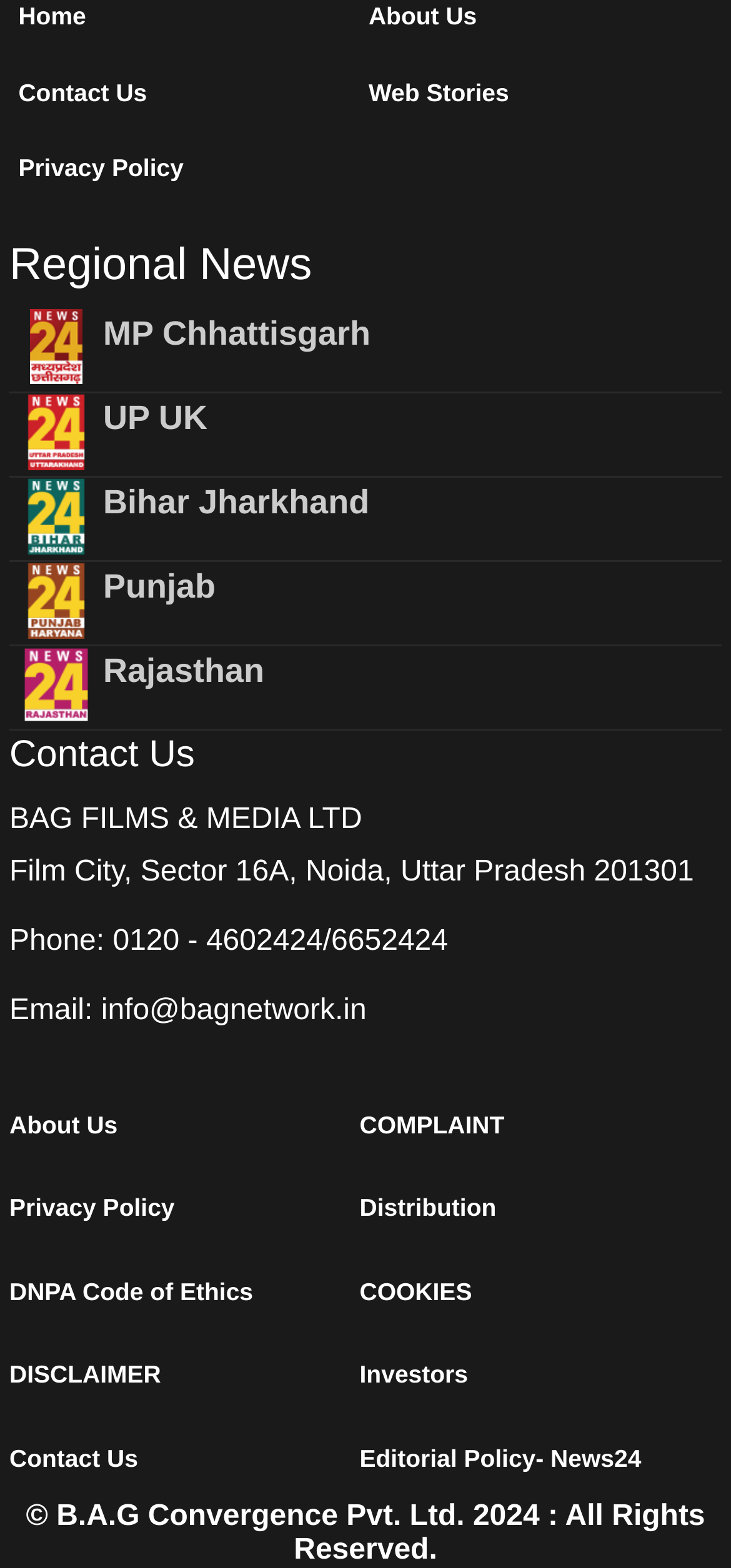What is the phone number listed on the page?
Please provide a detailed and comprehensive answer to the question.

I found the phone number by looking at the link element with the text '0120 - 4602424/6652424' which is located below the 'Phone:' label.